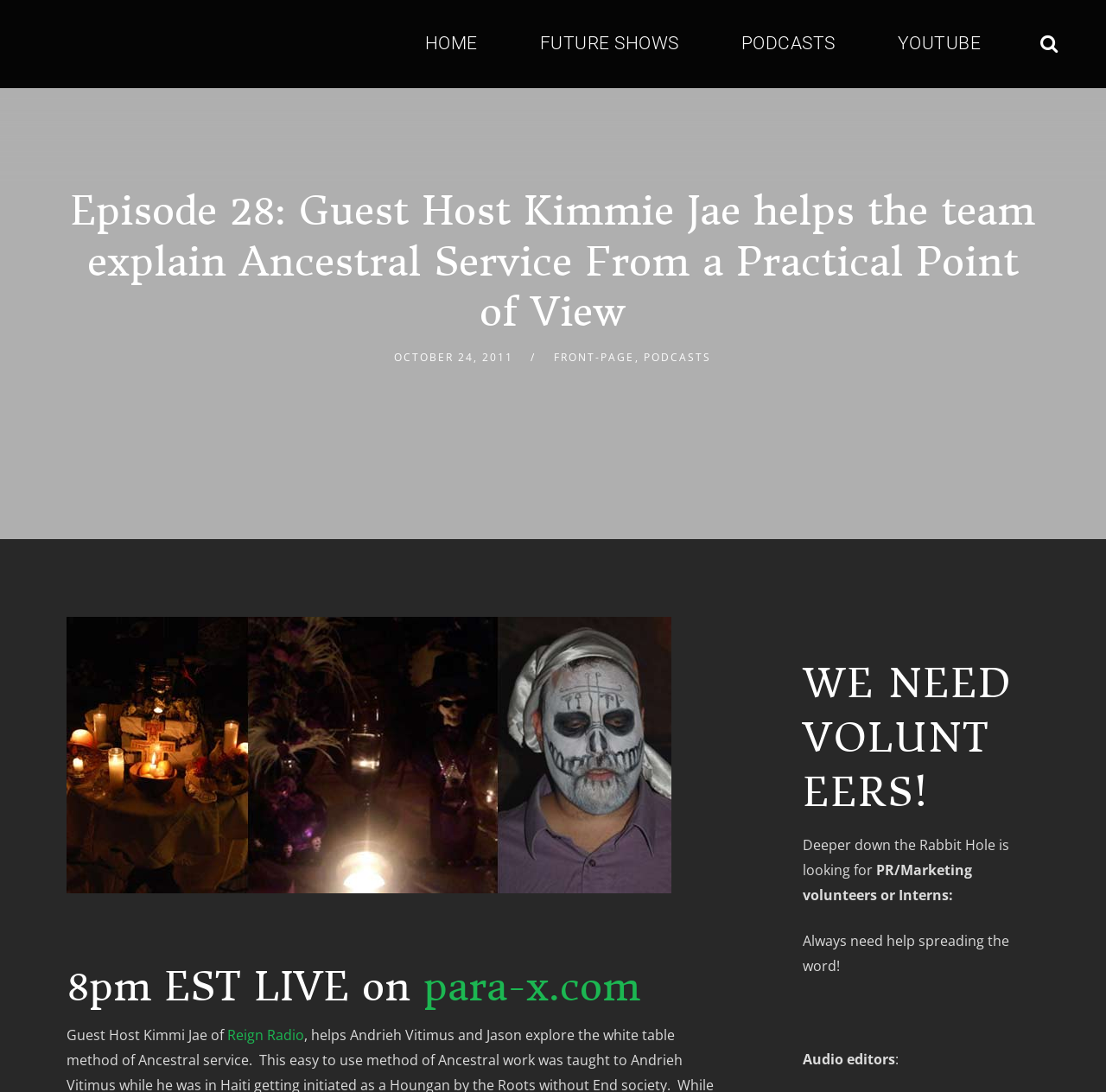Give an in-depth explanation of the webpage layout and content.

This webpage appears to be a podcast episode page, specifically Episode 28, with a focus on Ancestral Service from a practical point of view. At the top, there are four navigation links: "HOME", "FUTURE SHOWS", "PODCASTS", and "YOUTUBE", aligned horizontally across the page.

Below the navigation links, there is a heading that displays the episode title, "Episode 28: Guest Host Kimmie Jae helps the team explain Ancestral Service From a Practical Point of View". To the right of the heading, there is a date, "OCTOBER 24, 2011", and two links, "FRONT-PAGE" and "PODCASTS", positioned vertically.

The main content of the page is divided into two sections. The first section starts with a heading, "8pm EST LIVE on para-x.com", which is followed by a link to "para-x.com" and a brief description of the guest host, Kimmi Jae of Reign Radio. 

The second section is dedicated to a call for volunteers, with a heading, "WE NEED VOLUNTEERS!". This section lists various volunteer opportunities, including PR/Marketing, audio editors, and interns, with a brief description of each role.